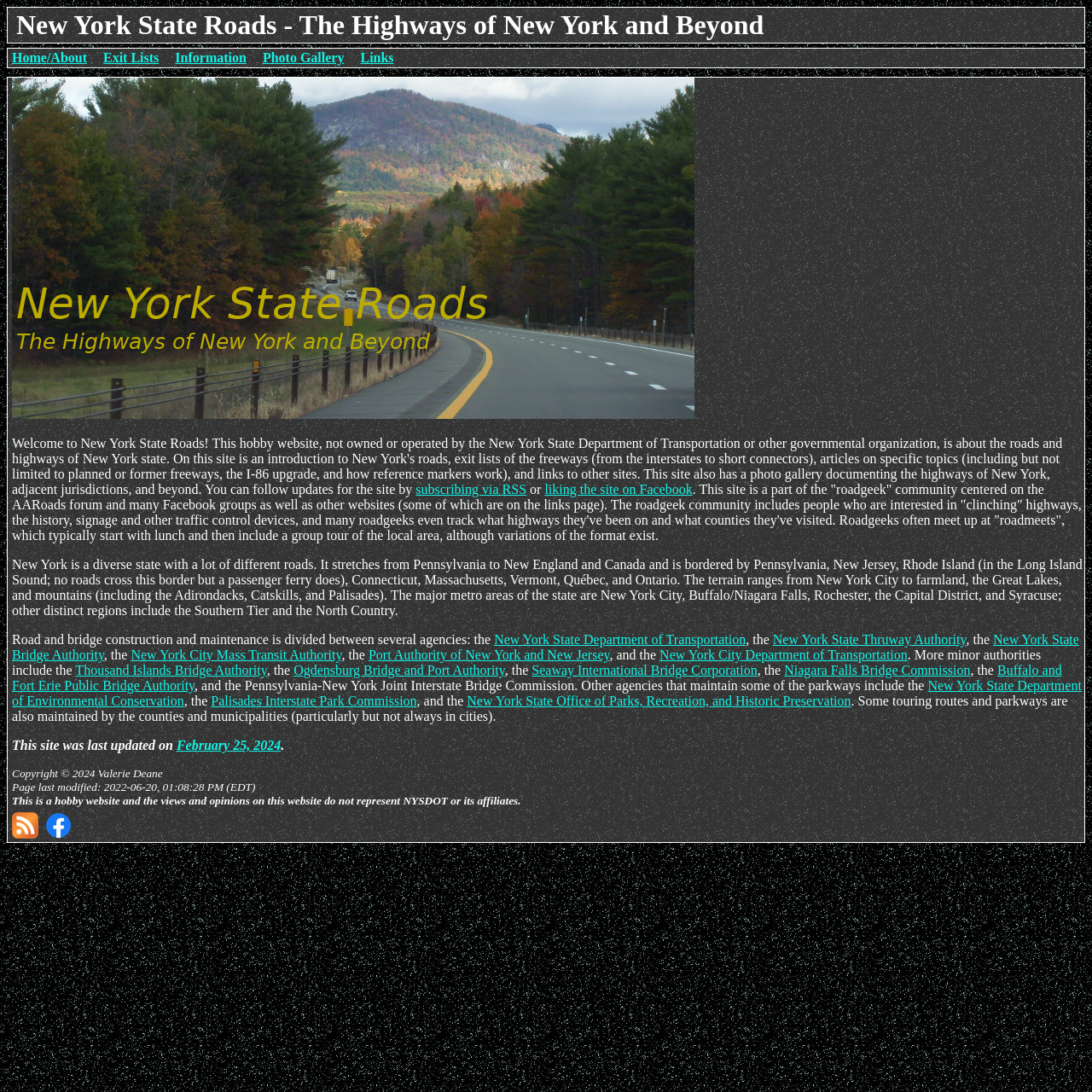Please specify the coordinates of the bounding box for the element that should be clicked to carry out this instruction: "View the 'Photo Gallery'". The coordinates must be four float numbers between 0 and 1, formatted as [left, top, right, bottom].

[0.241, 0.046, 0.315, 0.059]